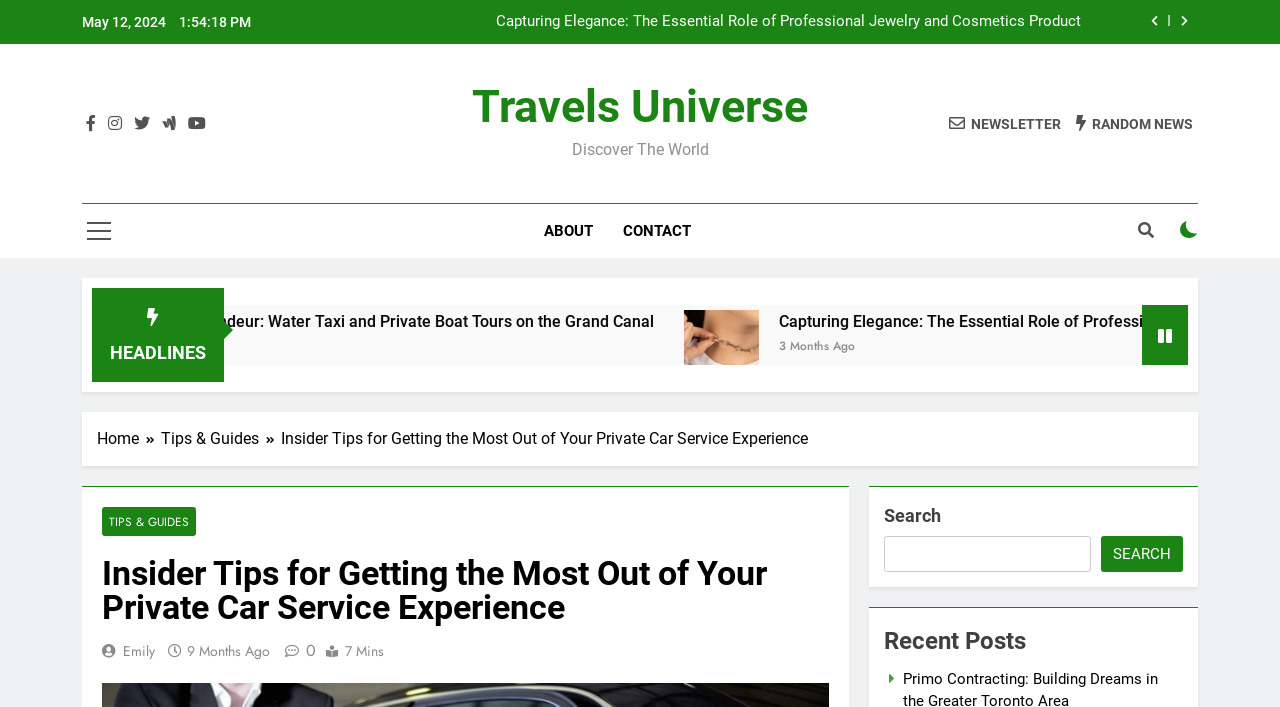Please answer the following question as detailed as possible based on the image: 
How many social media links are there?

I counted the number of social media links by looking at the icons below the 'Discover The World' text. There are 5 links, each represented by a different icon.